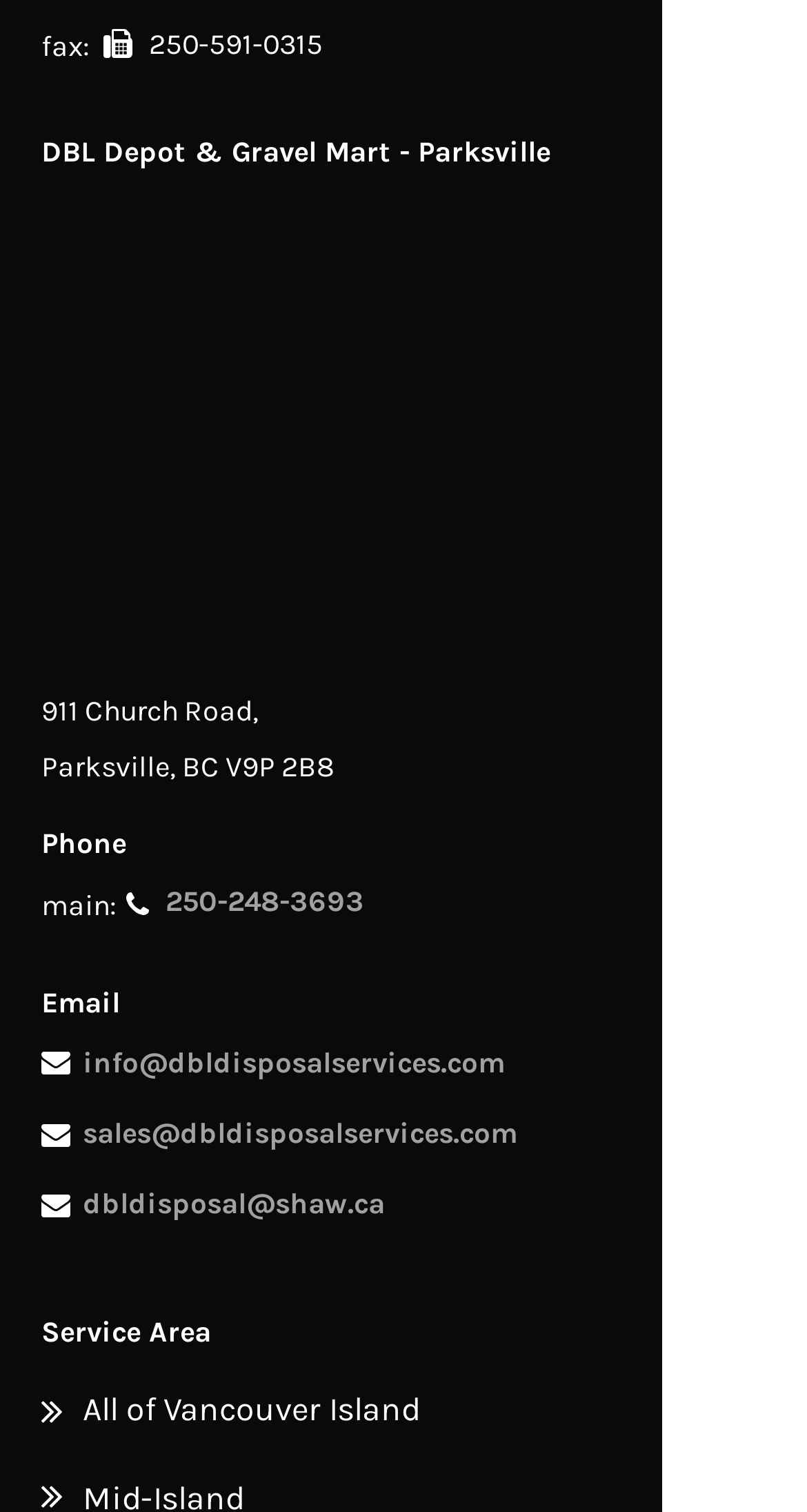Mark the bounding box of the element that matches the following description: "250-248-3693".

[0.205, 0.592, 0.451, 0.607]